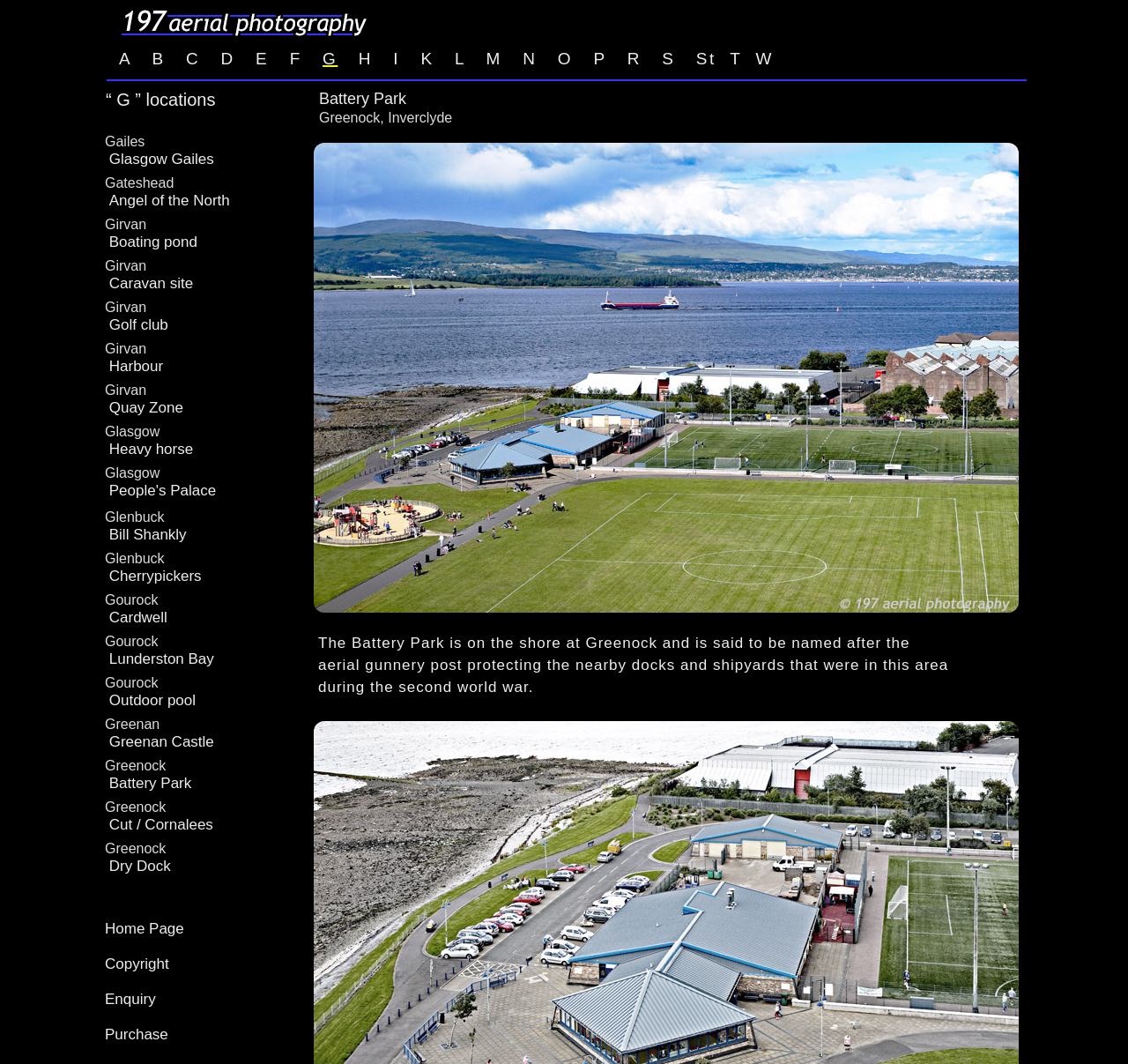What is the purpose of the aerial gunnery post?
Respond to the question with a single word or phrase according to the image.

Protecting the nearby docks and shipyards